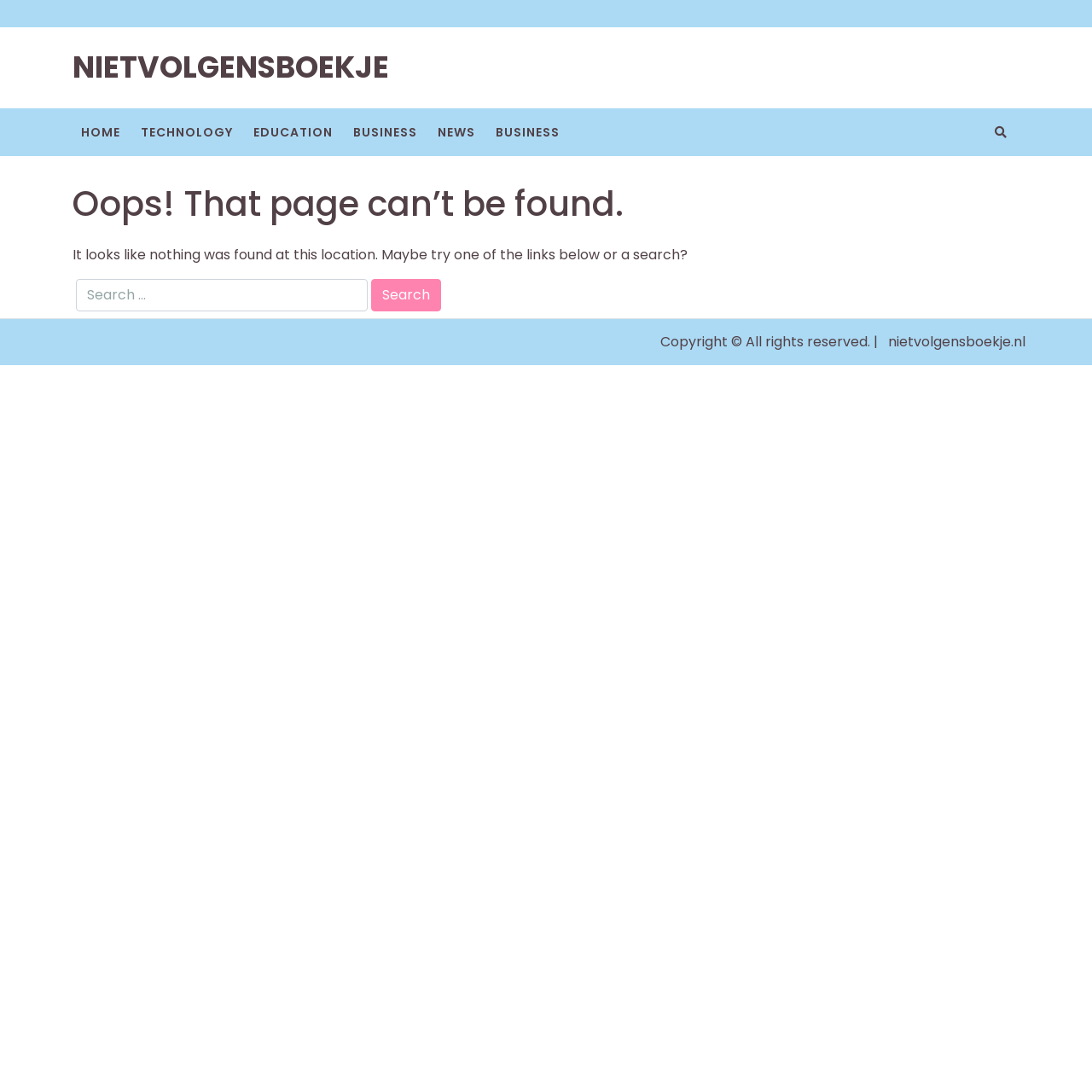Please identify the bounding box coordinates of the element I need to click to follow this instruction: "visit technology page".

[0.121, 0.105, 0.221, 0.136]